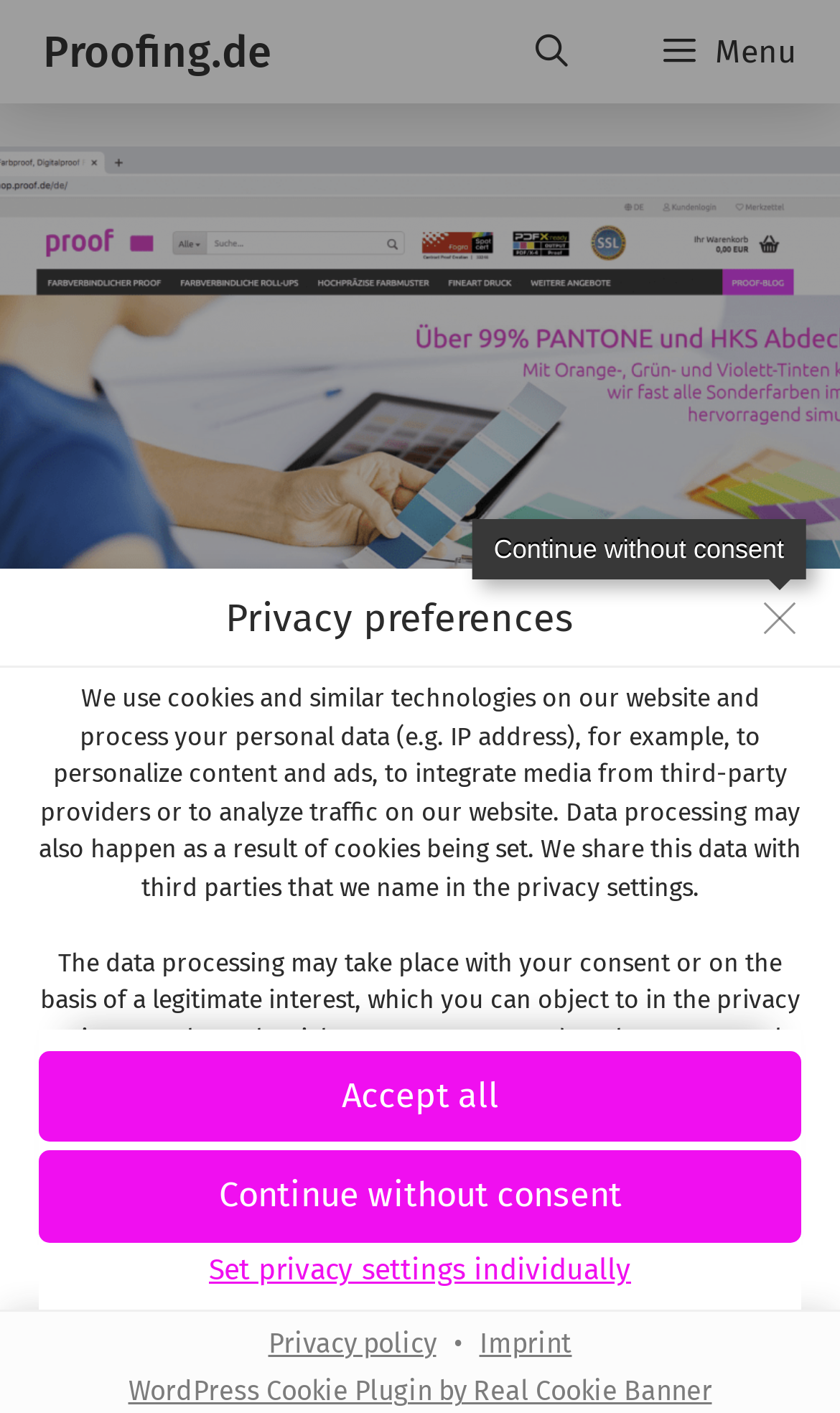Refer to the image and answer the question with as much detail as possible: How many options are available for privacy settings?

The buttons 'Accept all', 'Continue without consent', and the link 'Set privacy settings individually' imply that there are three options available for privacy settings on the website.